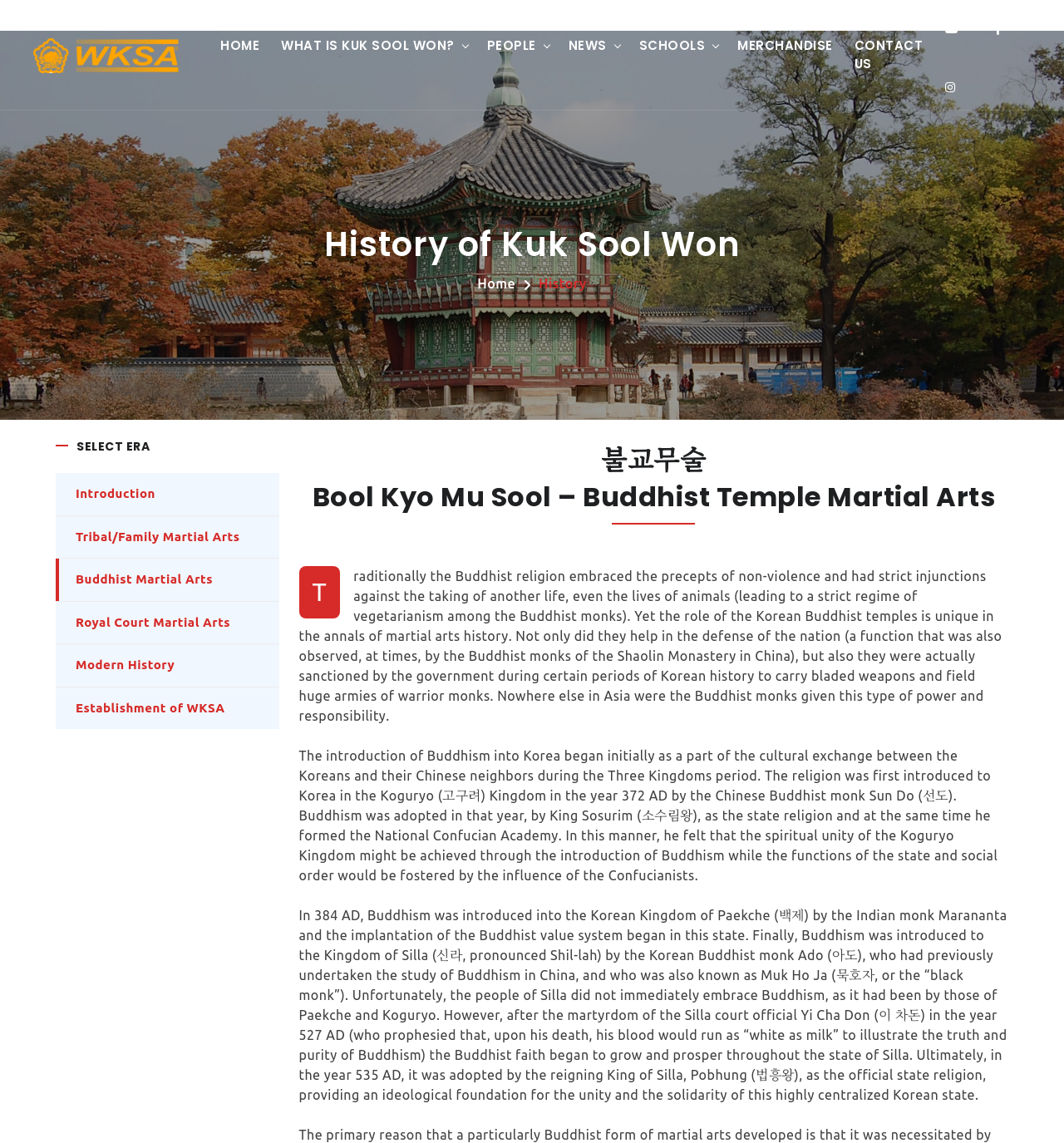Please find the bounding box coordinates of the element that must be clicked to perform the given instruction: "Click the Introduction link". The coordinates should be four float numbers from 0 to 1, i.e., [left, top, right, bottom].

[0.052, 0.414, 0.262, 0.451]